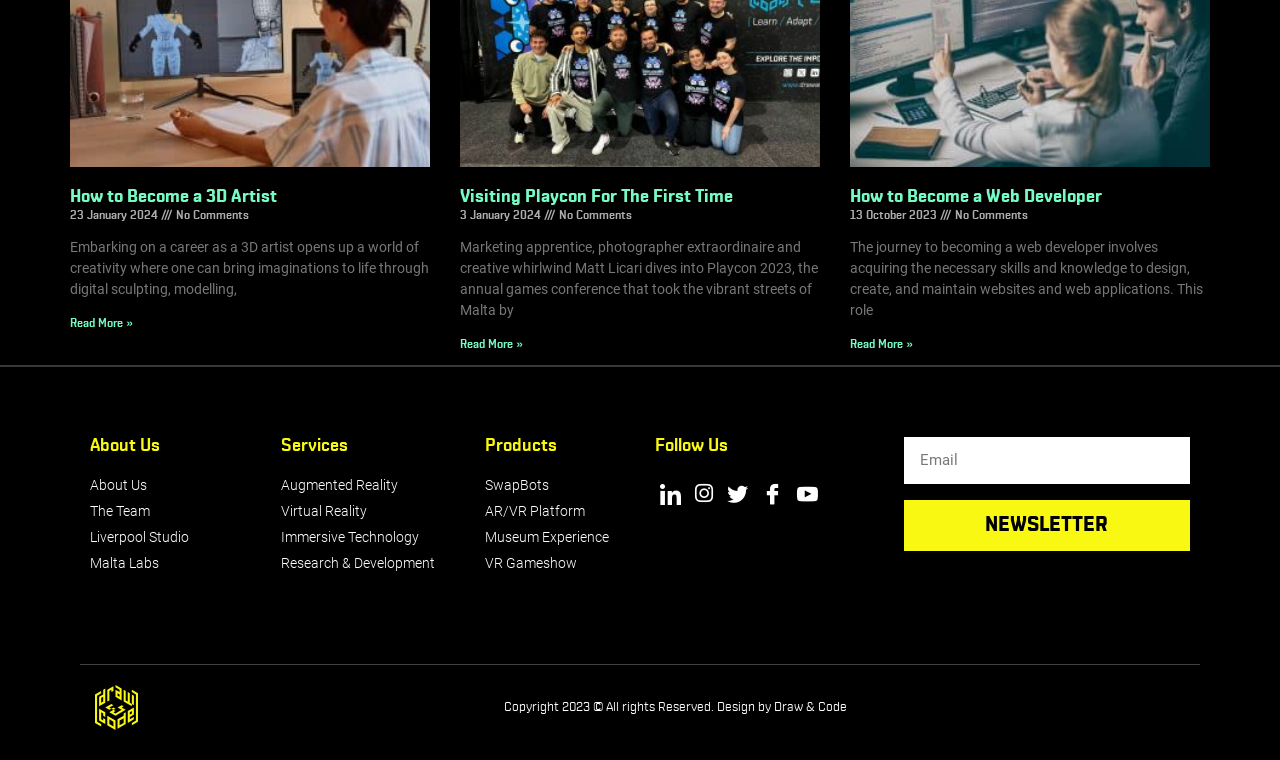Please mark the bounding box coordinates of the area that should be clicked to carry out the instruction: "Read more about How to Become a 3D Artist".

[0.055, 0.419, 0.104, 0.435]